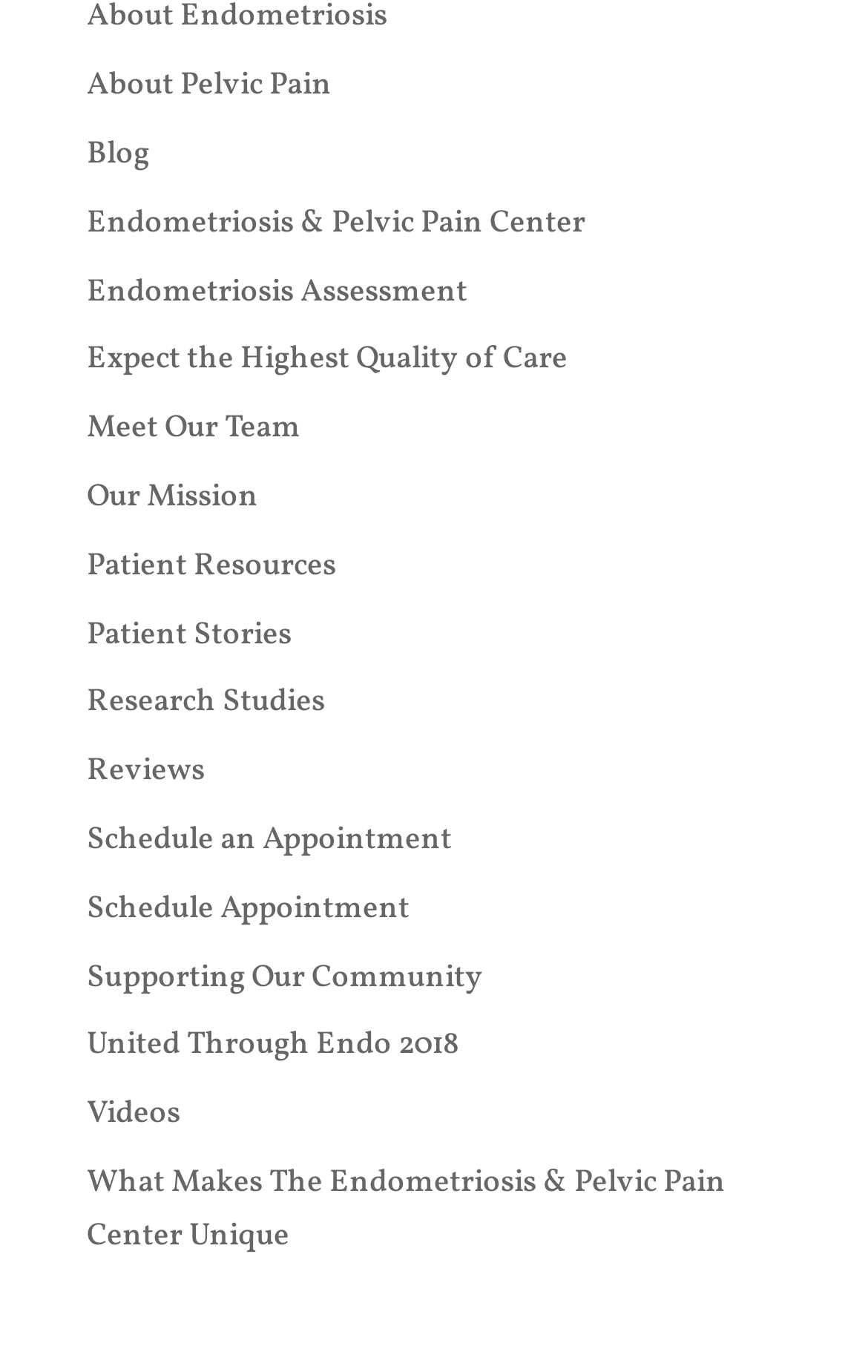Please determine the bounding box coordinates of the element to click in order to execute the following instruction: "Learn about endometriosis and pelvic pain". The coordinates should be four float numbers between 0 and 1, specified as [left, top, right, bottom].

[0.1, 0.147, 0.674, 0.178]